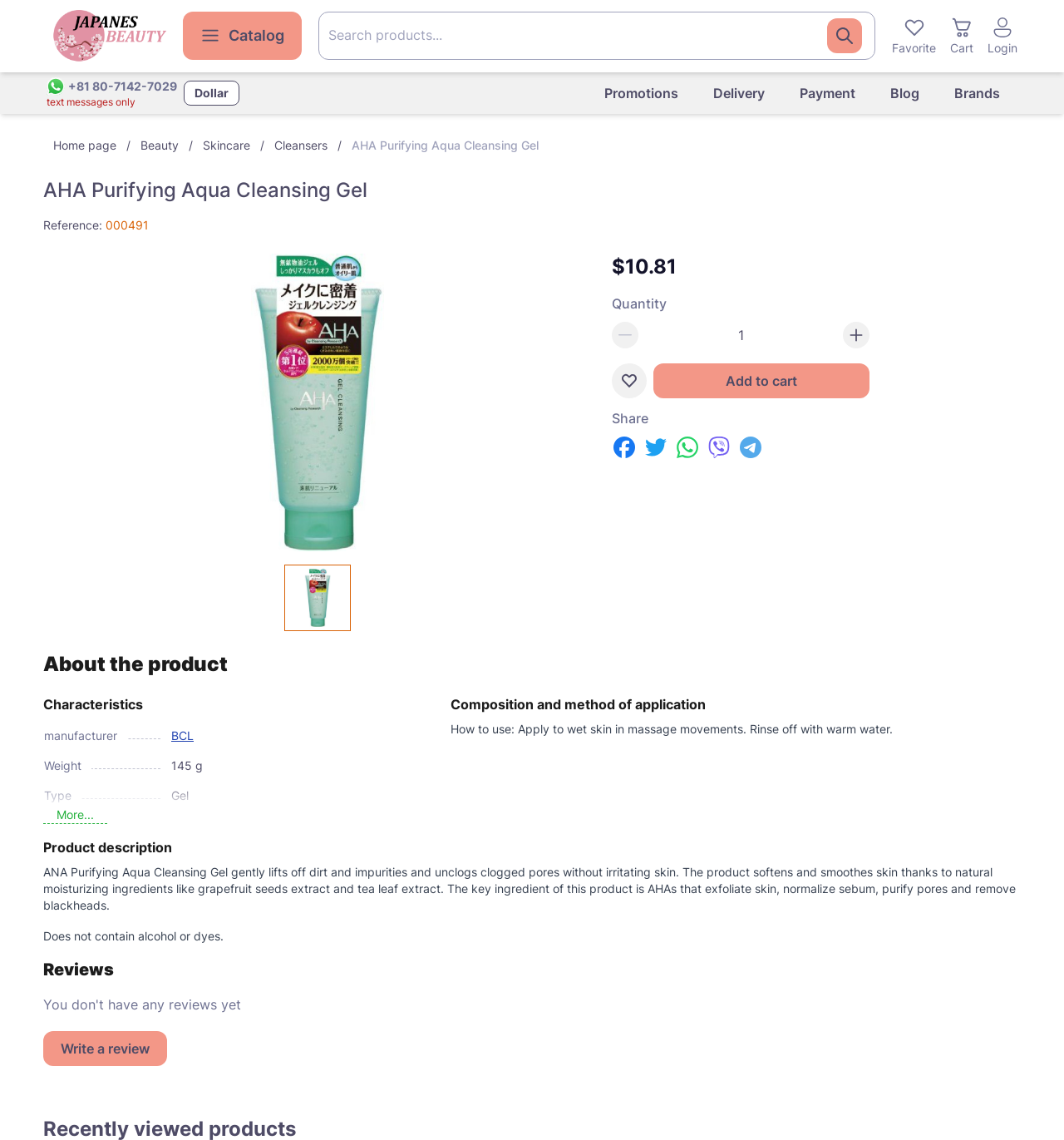Locate the bounding box coordinates of the area where you should click to accomplish the instruction: "Click on the 'Catalog' button".

[0.172, 0.01, 0.284, 0.053]